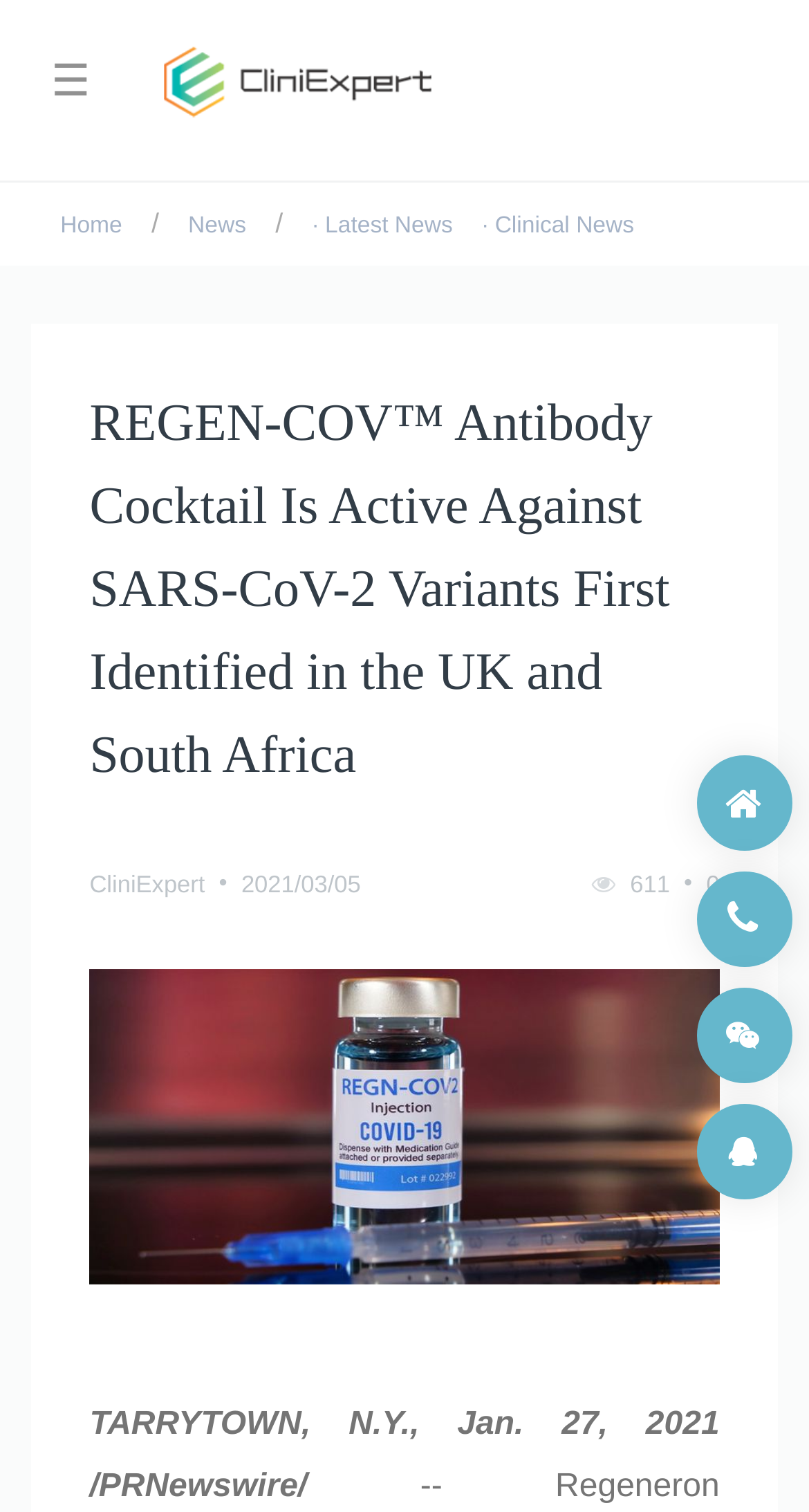Refer to the image and answer the question with as much detail as possible: What is the type of image displayed on the webpage?

The type of image displayed on the webpage is REGN-COV2, which is an image of the antibody cocktail. This image is located below the heading and above the text 'TARRYTOWN, N.Y., Jan. 27, 2021 /PRNewswire/'.